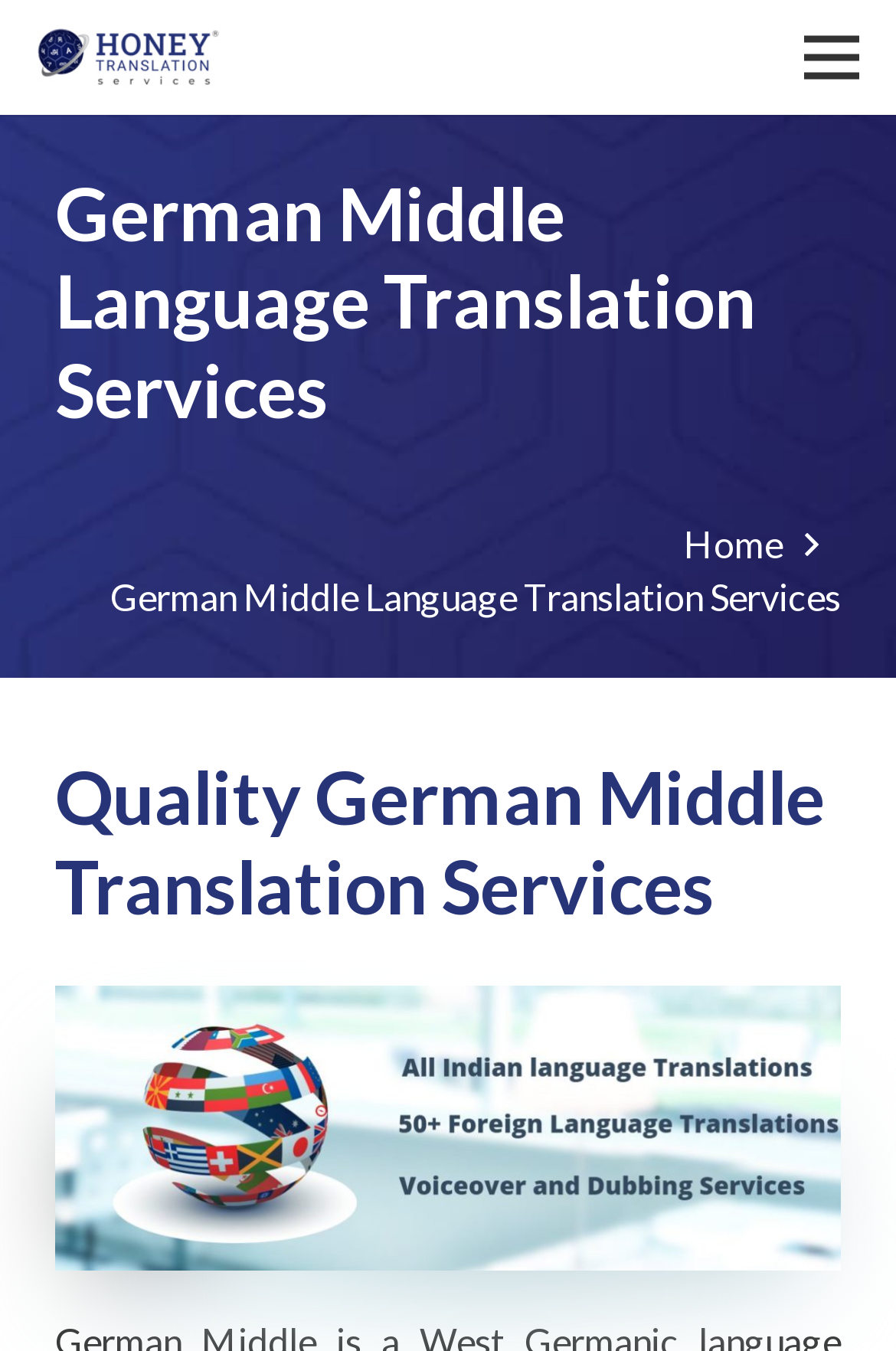Identify the bounding box coordinates for the UI element described by the following text: "aria-label="Link"". Provide the coordinates as four float numbers between 0 and 1, in the format [left, top, right, bottom].

[0.041, 0.017, 0.246, 0.068]